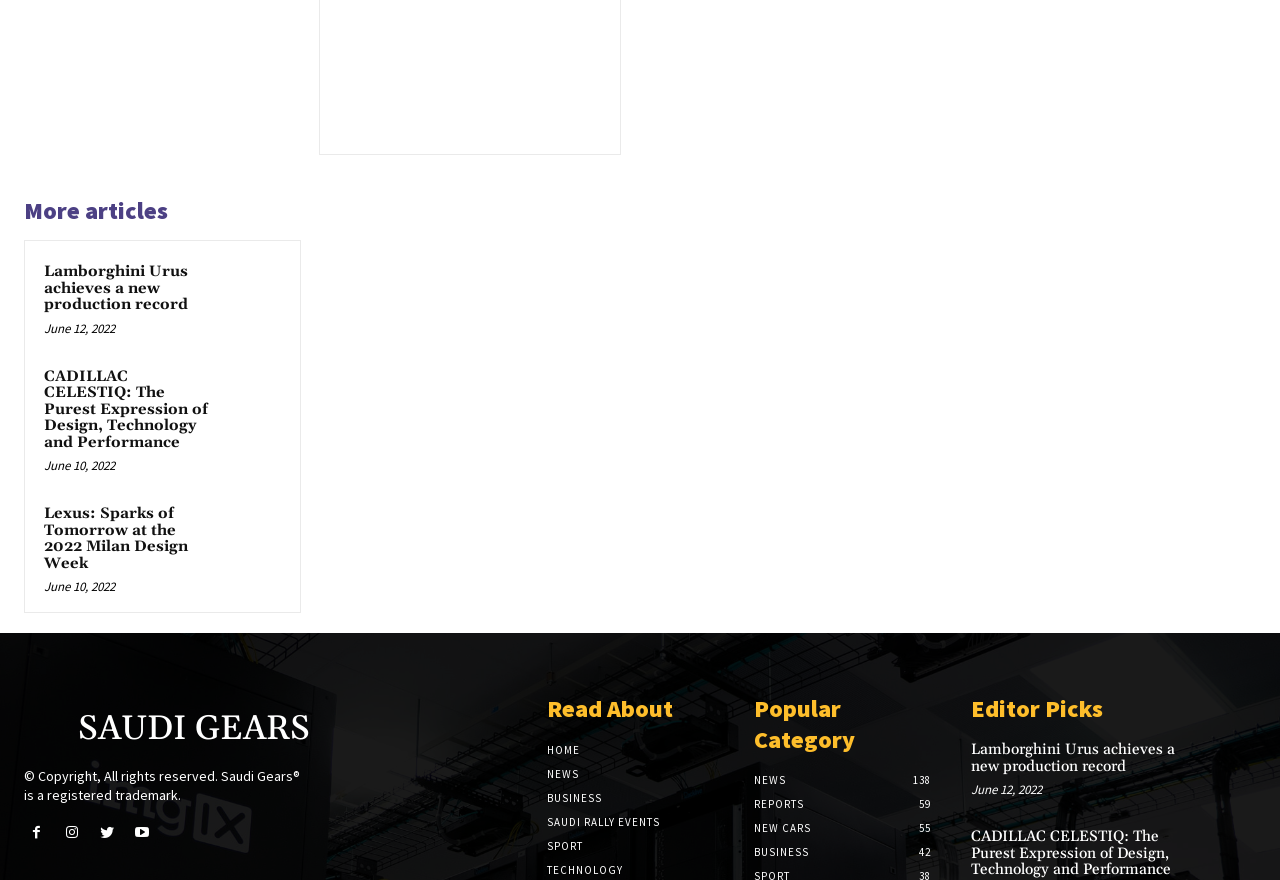Answer briefly with one word or phrase:
What is the title of the first article?

Lamborghini Urus achieves a new production record